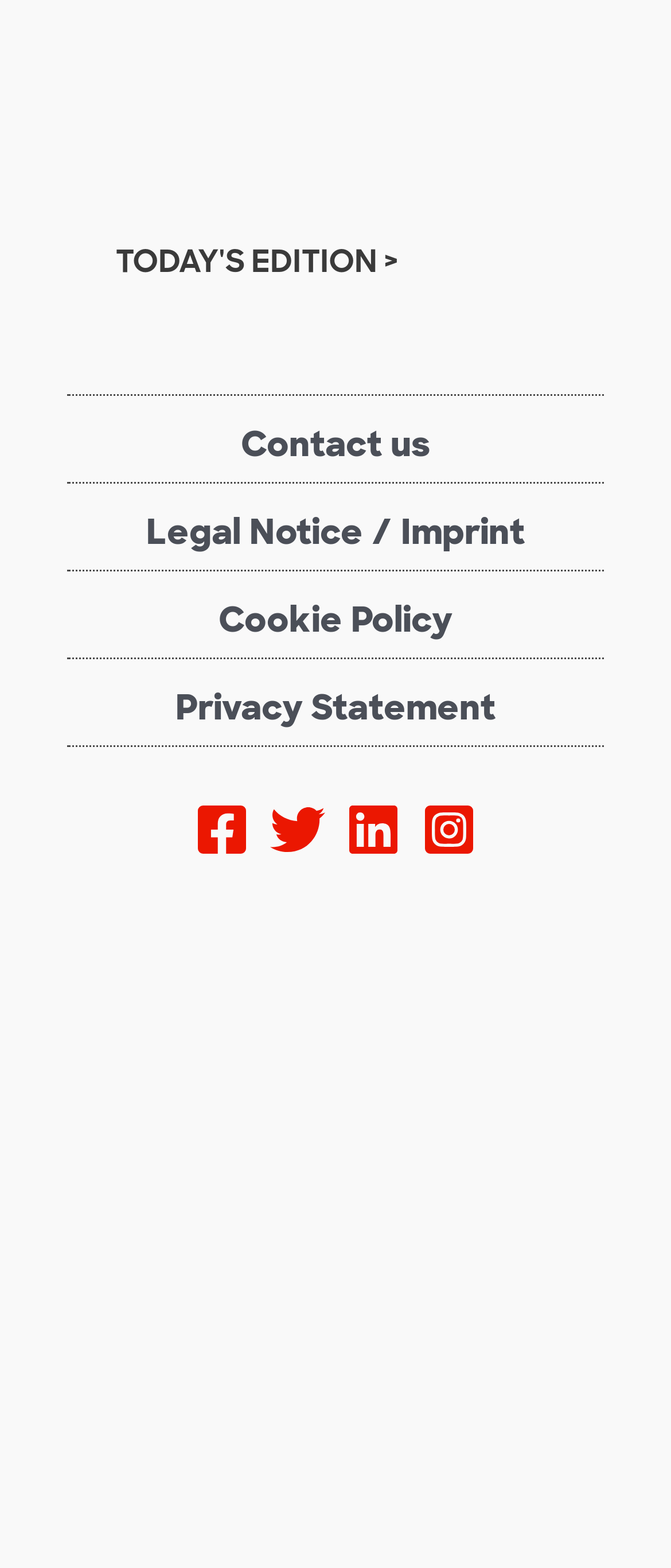What is the name of the edition?
From the screenshot, supply a one-word or short-phrase answer.

TODAY'S EDITION